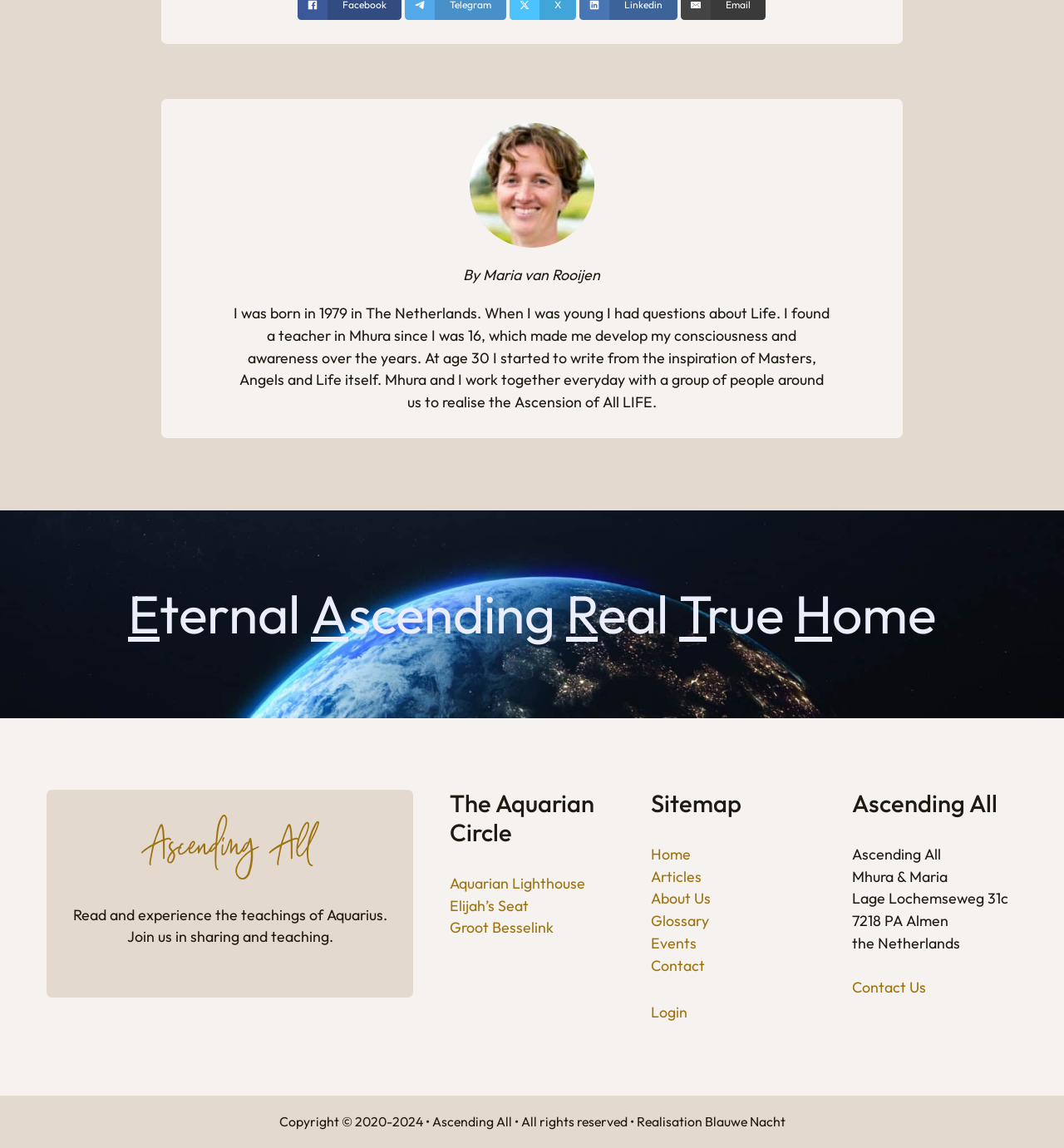Please find the bounding box coordinates of the element that must be clicked to perform the given instruction: "Contact Us". The coordinates should be four float numbers from 0 to 1, i.e., [left, top, right, bottom].

[0.801, 0.852, 0.871, 0.868]